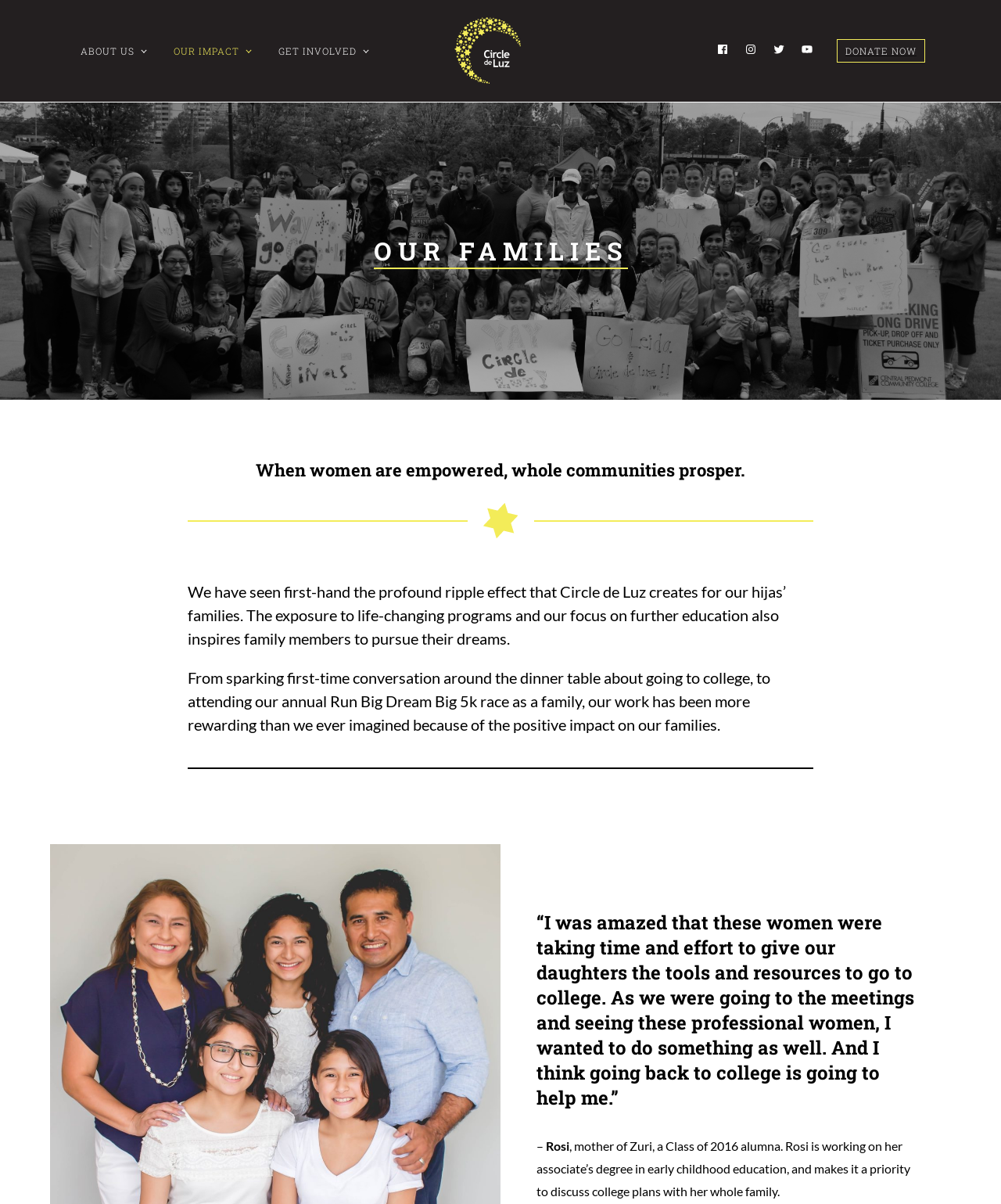Using floating point numbers between 0 and 1, provide the bounding box coordinates in the format (top-left x, top-left y, bottom-right x, bottom-right y). Locate the UI element described here: logo Created with Sketch.

[0.454, 0.015, 0.52, 0.07]